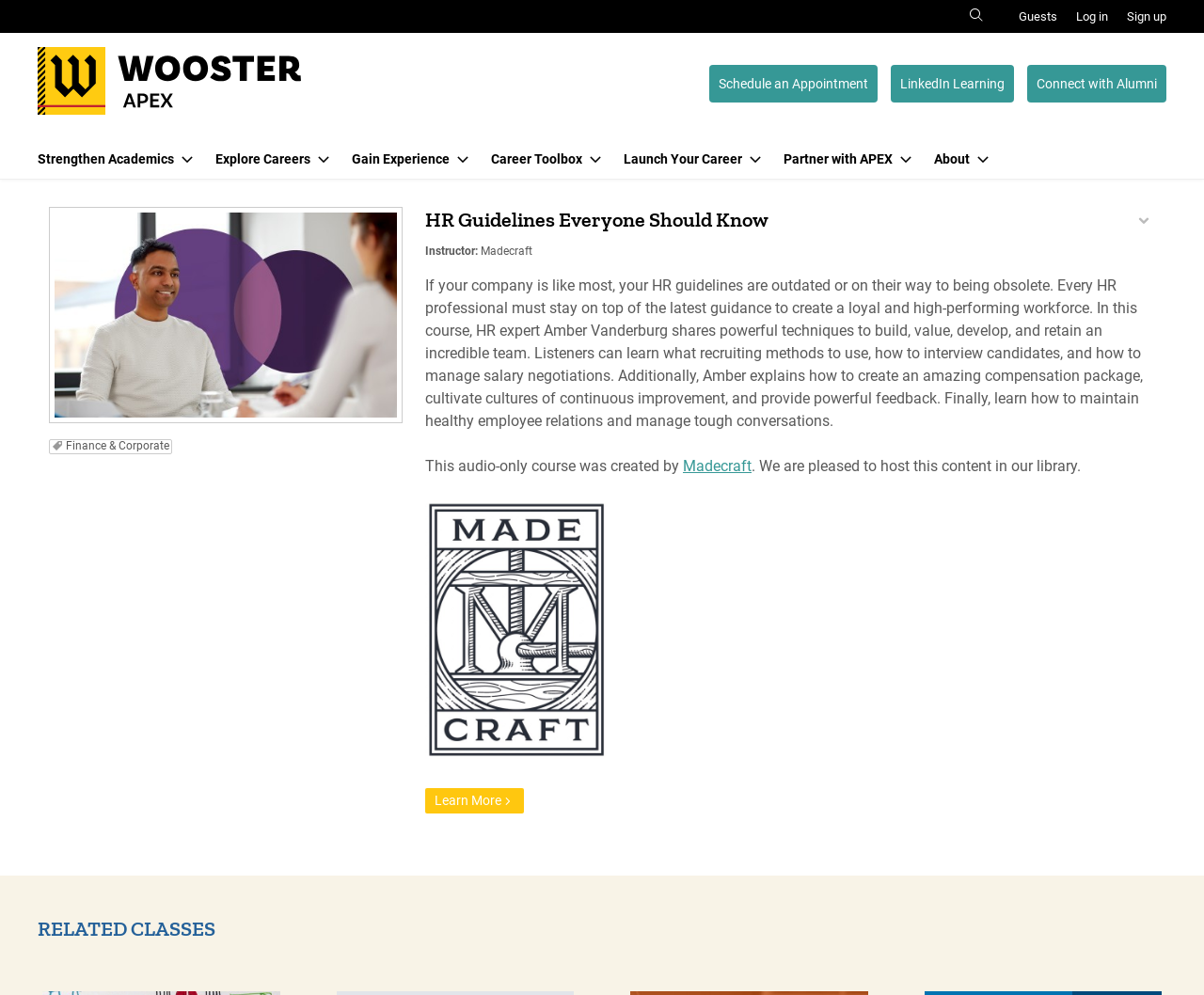Extract the bounding box coordinates for the described element: "parent_node: Search Keywords name="s"". The coordinates should be represented as four float numbers between 0 and 1: [left, top, right, bottom].

[0.801, 0.0, 0.834, 0.033]